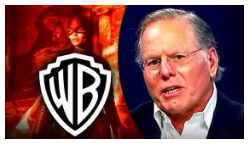Please give a short response to the question using one word or a phrase:
What logo is prominently placed in the center of the image?

WB